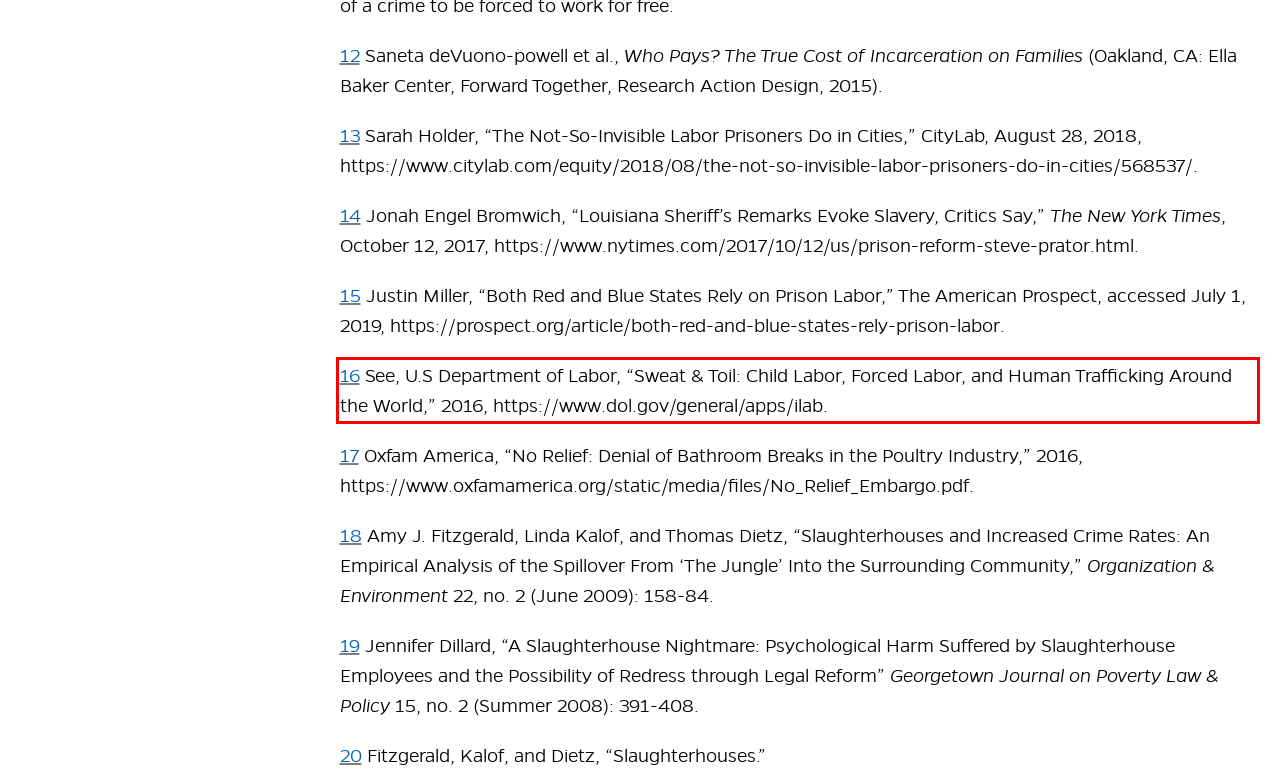Please look at the webpage screenshot and extract the text enclosed by the red bounding box.

16 See, U.S Department of Labor, “Sweat & Toil: Child Labor, Forced Labor, and Human Trafficking Around the World,” 2016, https://www.dol.gov/general/apps/ilab.